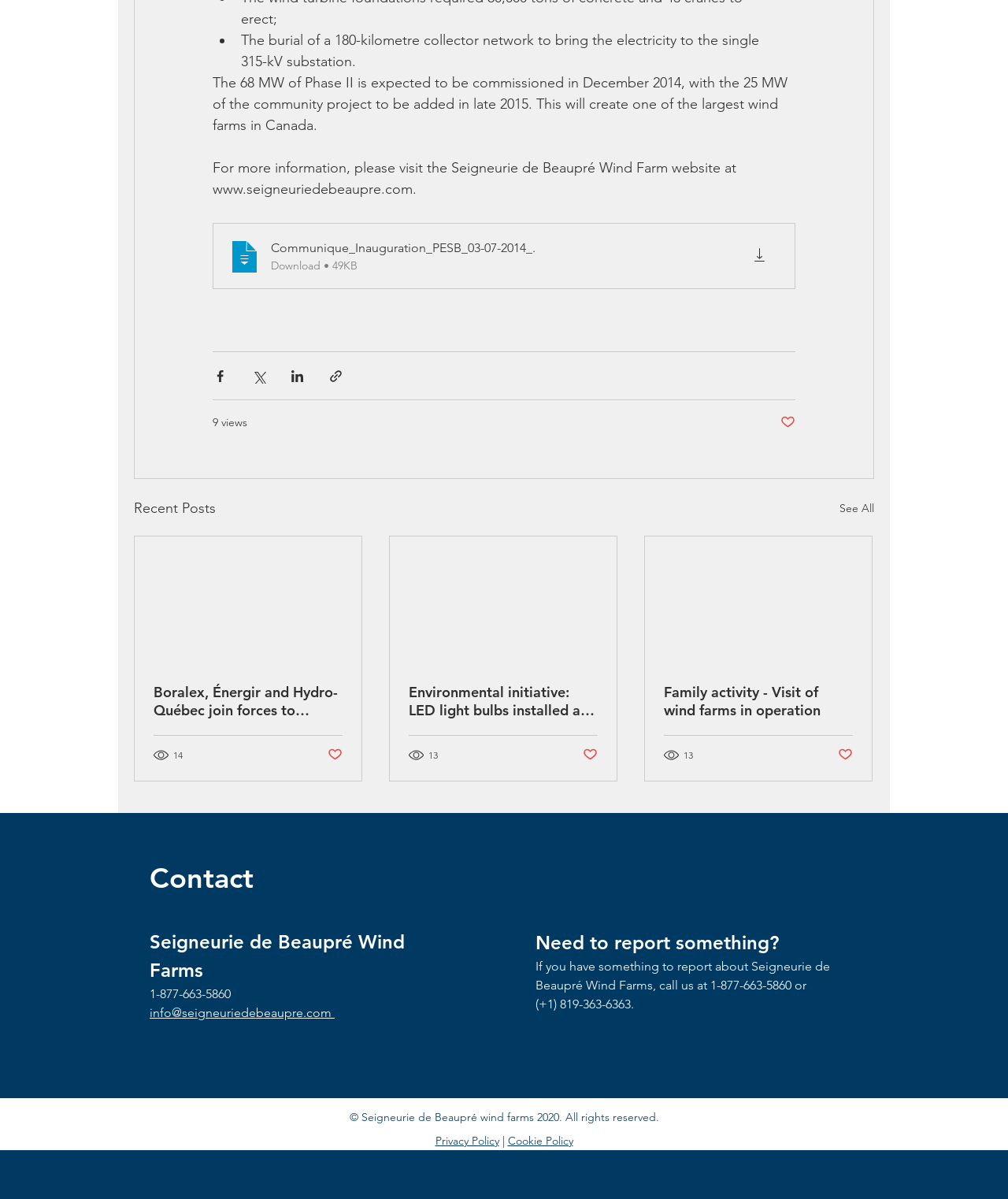How many views does the first article have?
Give a single word or phrase as your answer by examining the image.

9 views